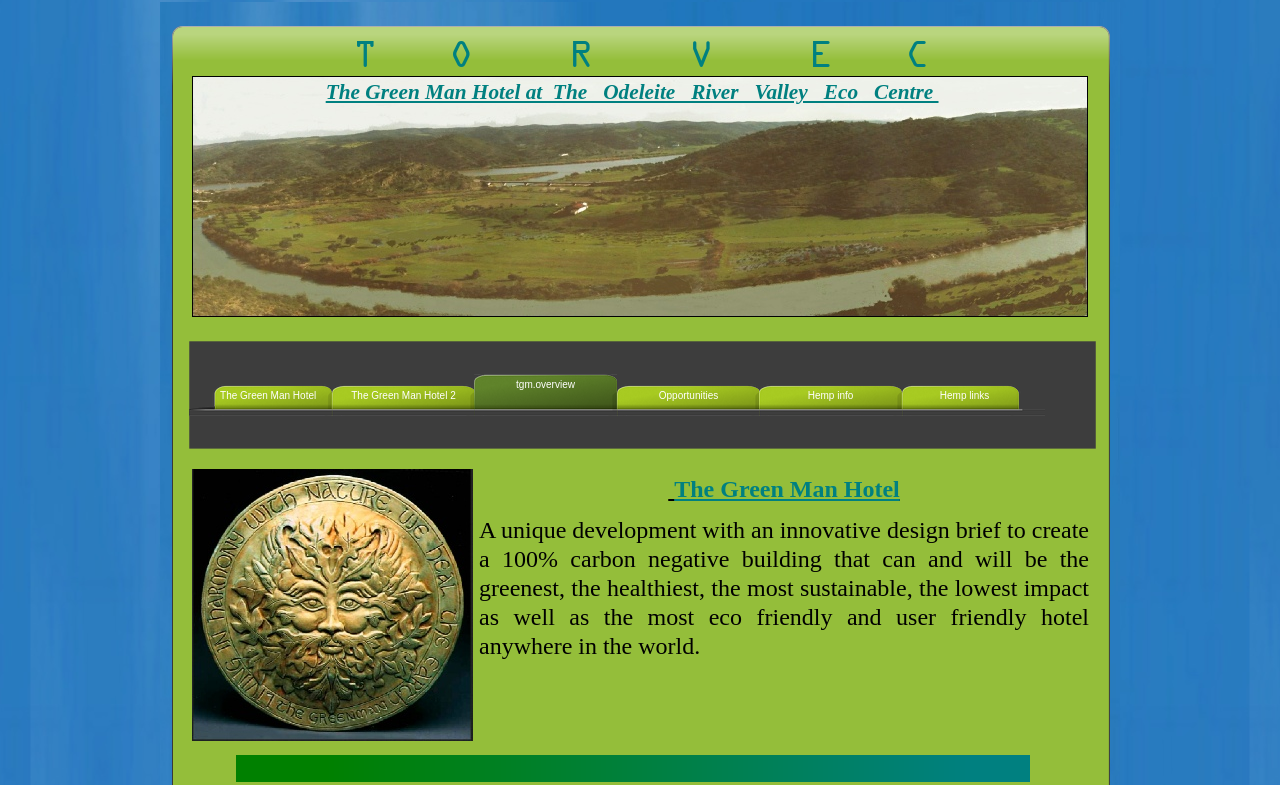Where is the hotel located? Using the information from the screenshot, answer with a single word or phrase.

The Odeleite River Valley Eco Centre